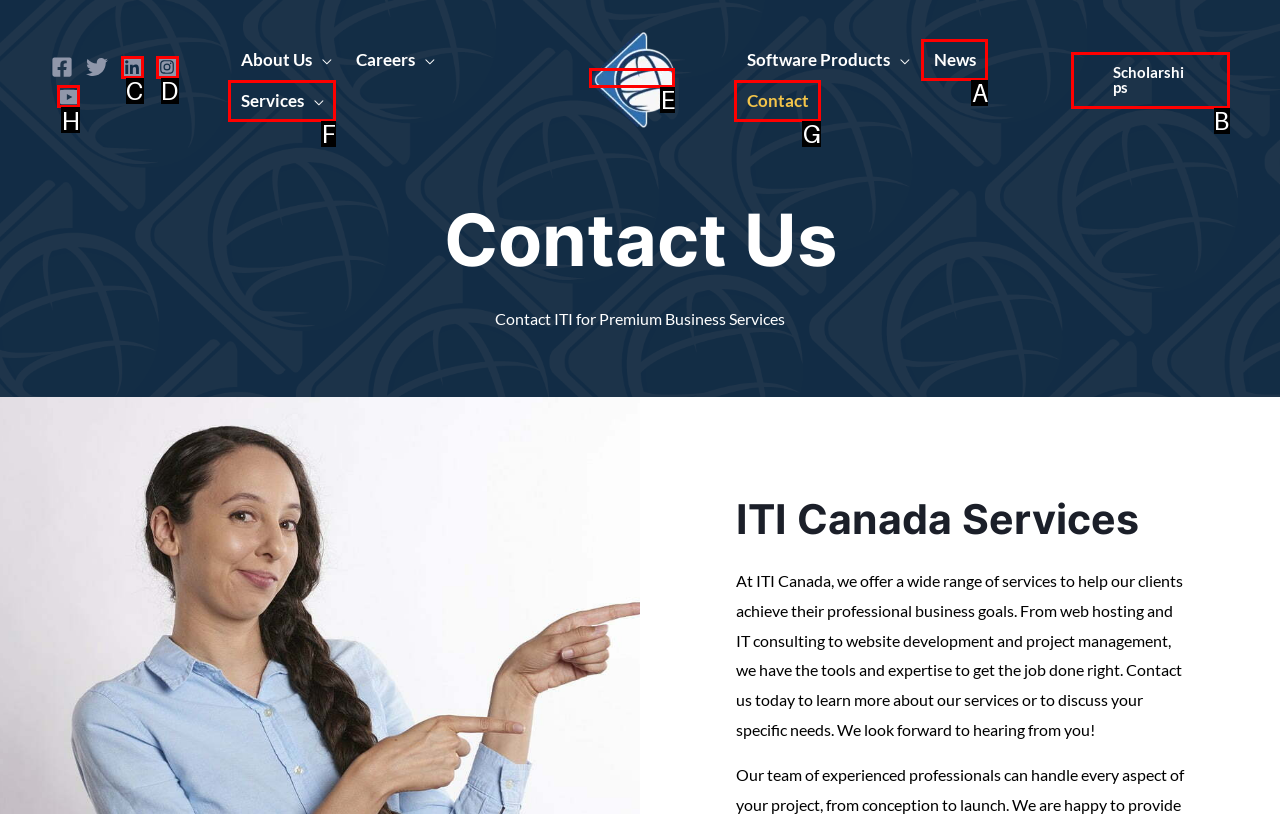Identify the HTML element that best fits the description: Book Club: The Next Chapter. Respond with the letter of the corresponding element.

None